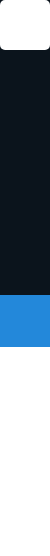What does the contrast between colors achieve?
Please provide a detailed and comprehensive answer to the question.

According to the caption, the contrast between the black and blue colors enhances visibility and guides the user's focus, making it suitable for an area intended for highlights or calls to action.